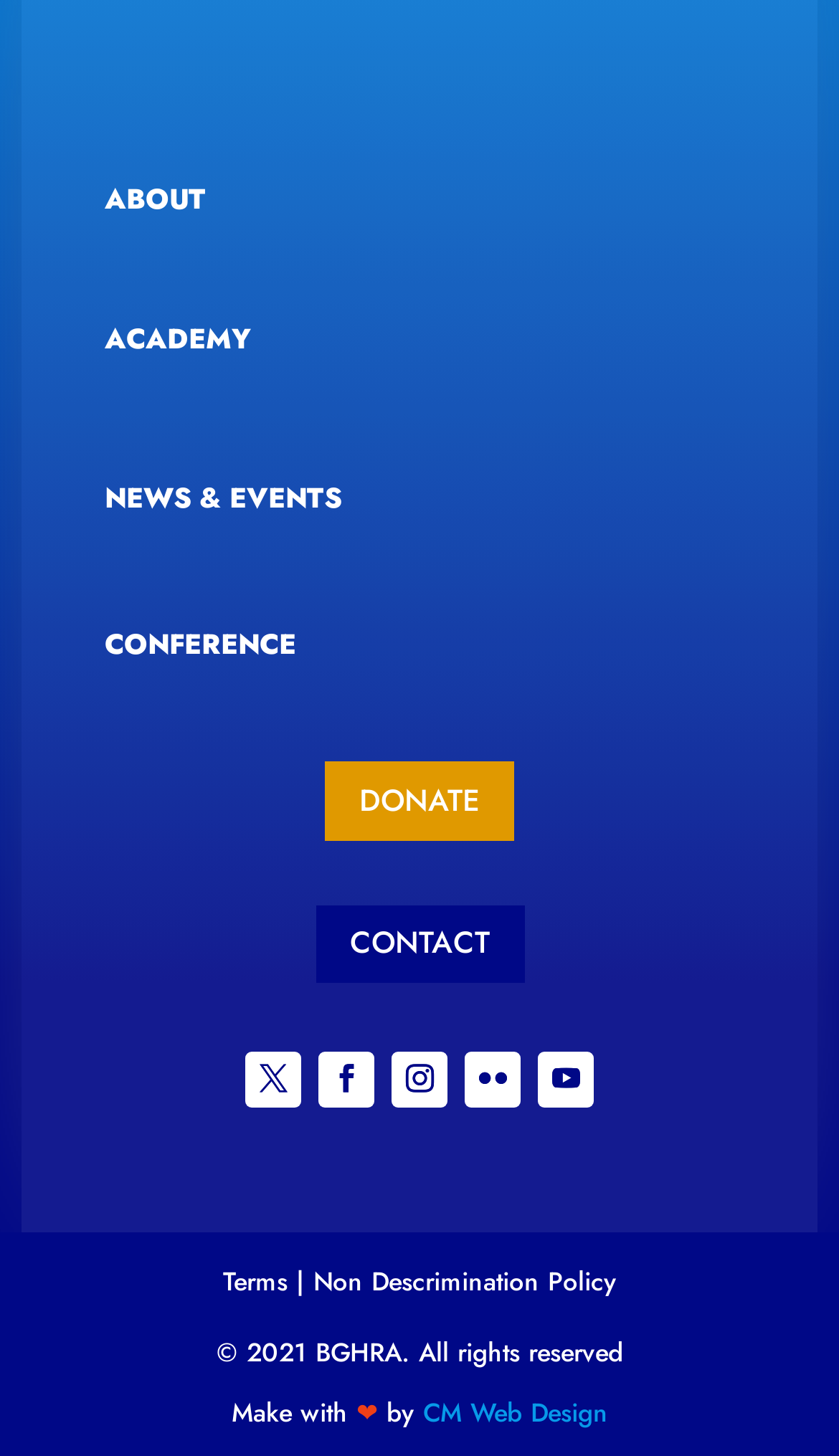How many main sections are available in the top navigation?
Please answer the question as detailed as possible.

The answer can be found by looking at the static text 'ABOUT', 'ACADEMY', and 'NEWS & EVENTS' which are likely to be the main sections in the top navigation.